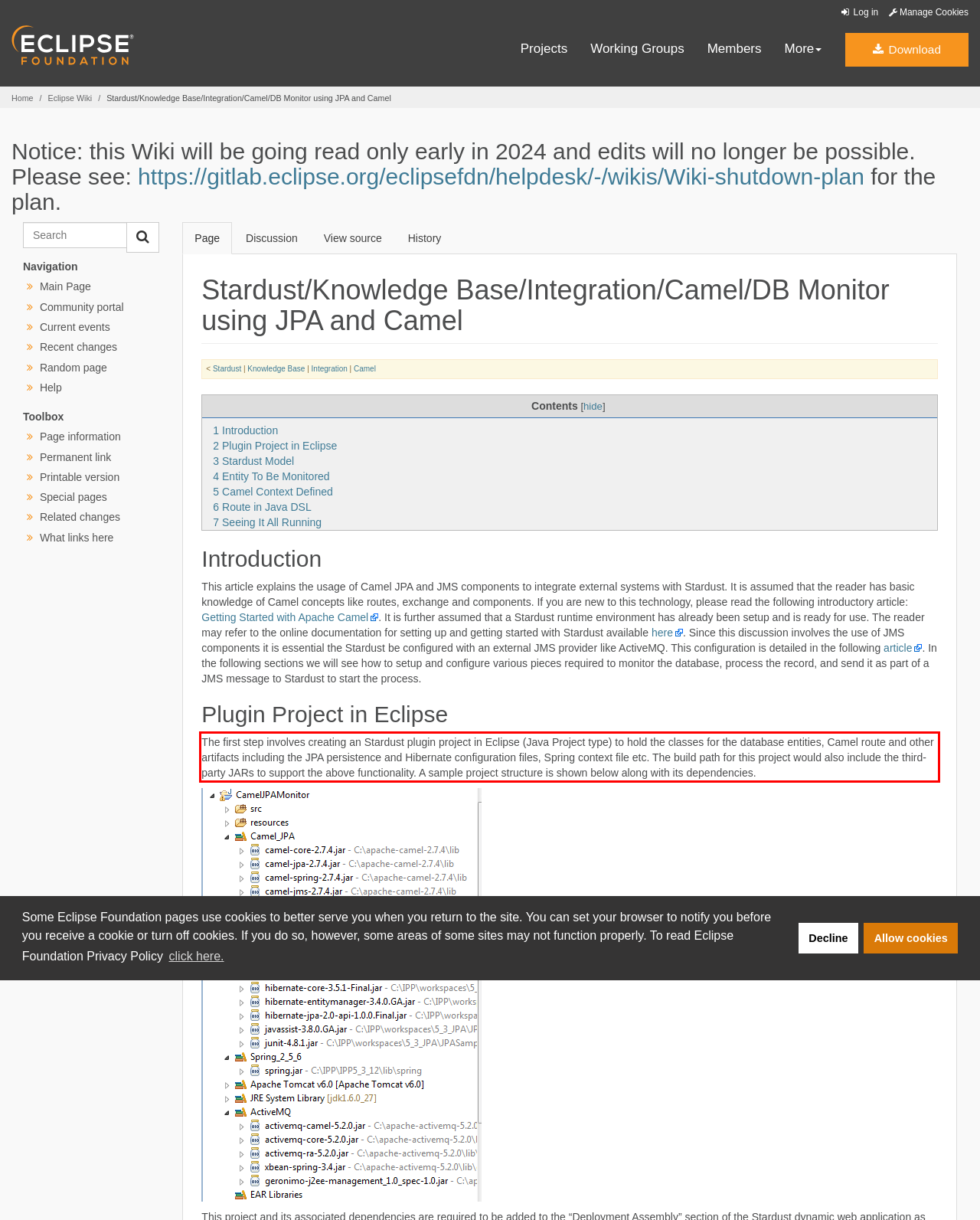Inspect the webpage screenshot that has a red bounding box and use OCR technology to read and display the text inside the red bounding box.

The first step involves creating an Stardust plugin project in Eclipse (Java Project type) to hold the classes for the database entities, Camel route and other artifacts including the JPA persistence and Hibernate configuration files, Spring context file etc. The build path for this project would also include the third-party JARs to support the above functionality. A sample project structure is shown below along with its dependencies.